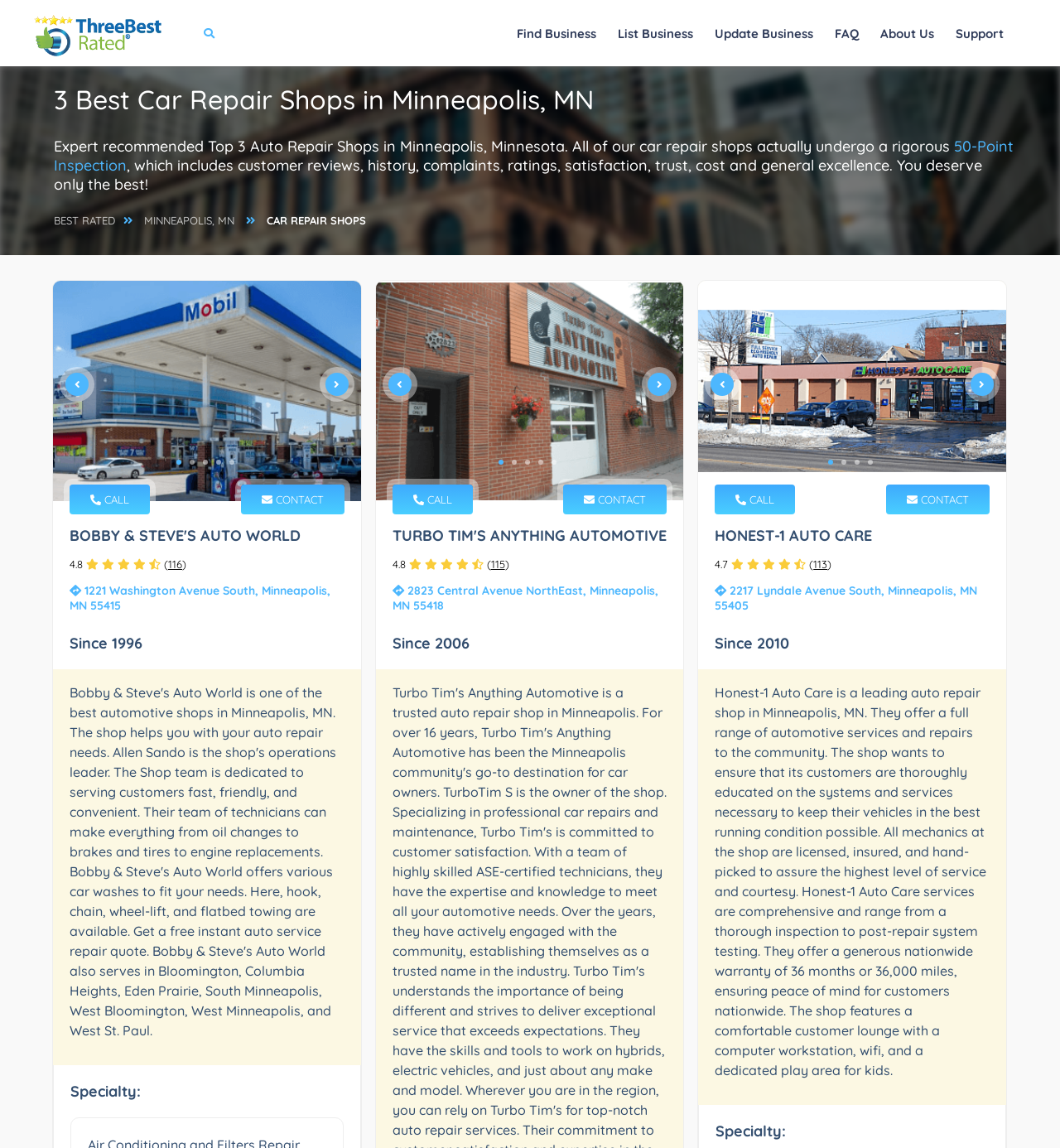What is the address of Turbo Tim's Anything Automotive?
Look at the image and respond to the question as thoroughly as possible.

I found the address of Turbo Tim's Anything Automotive by looking at the shop's information section, and it is located at 2823 Central Avenue NorthEast, Minneapolis, MN 55418.